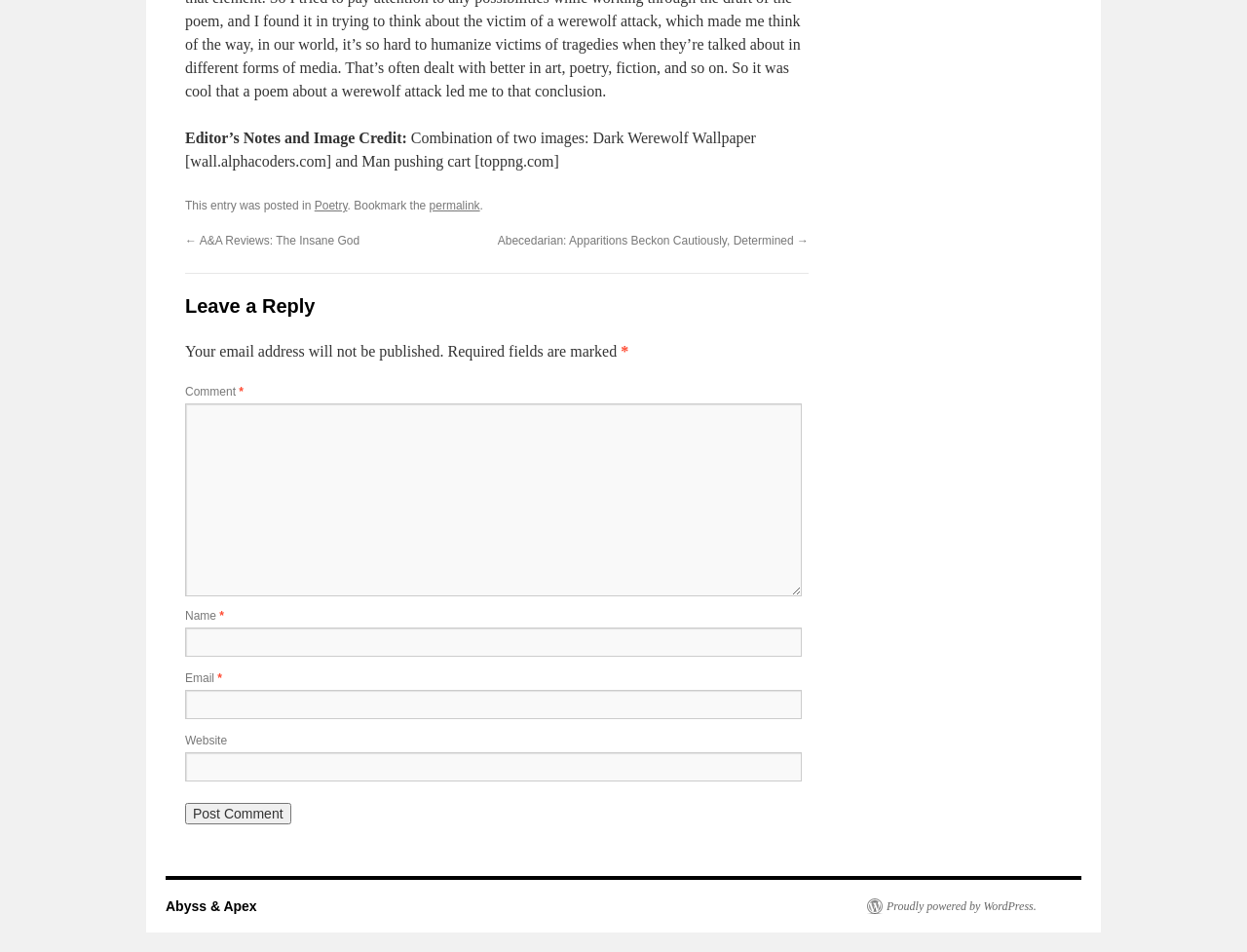What is the category of the current article? Refer to the image and provide a one-word or short phrase answer.

Poetry